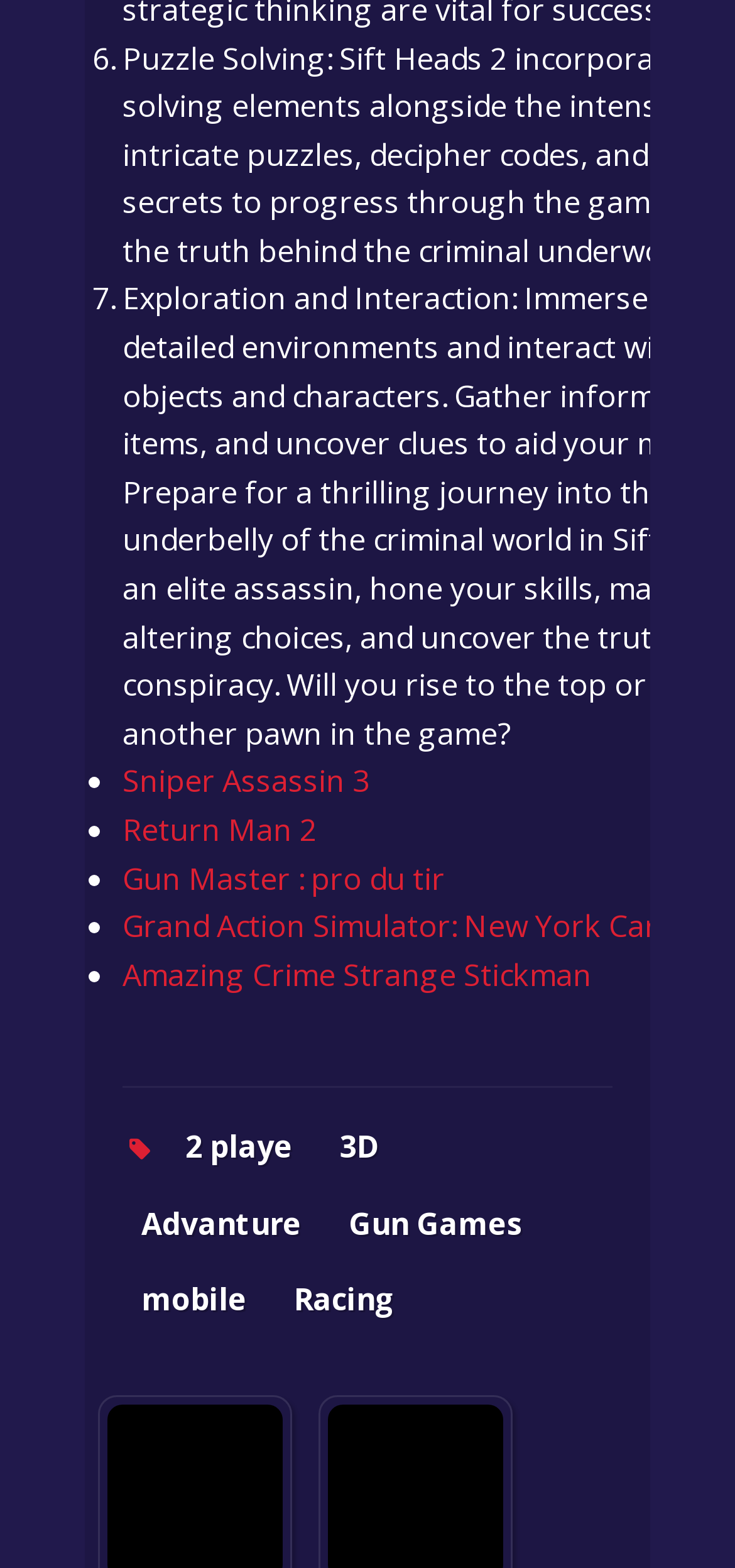Please find the bounding box coordinates of the element that needs to be clicked to perform the following instruction: "View previous post". The bounding box coordinates should be four float numbers between 0 and 1, represented as [left, top, right, bottom].

None